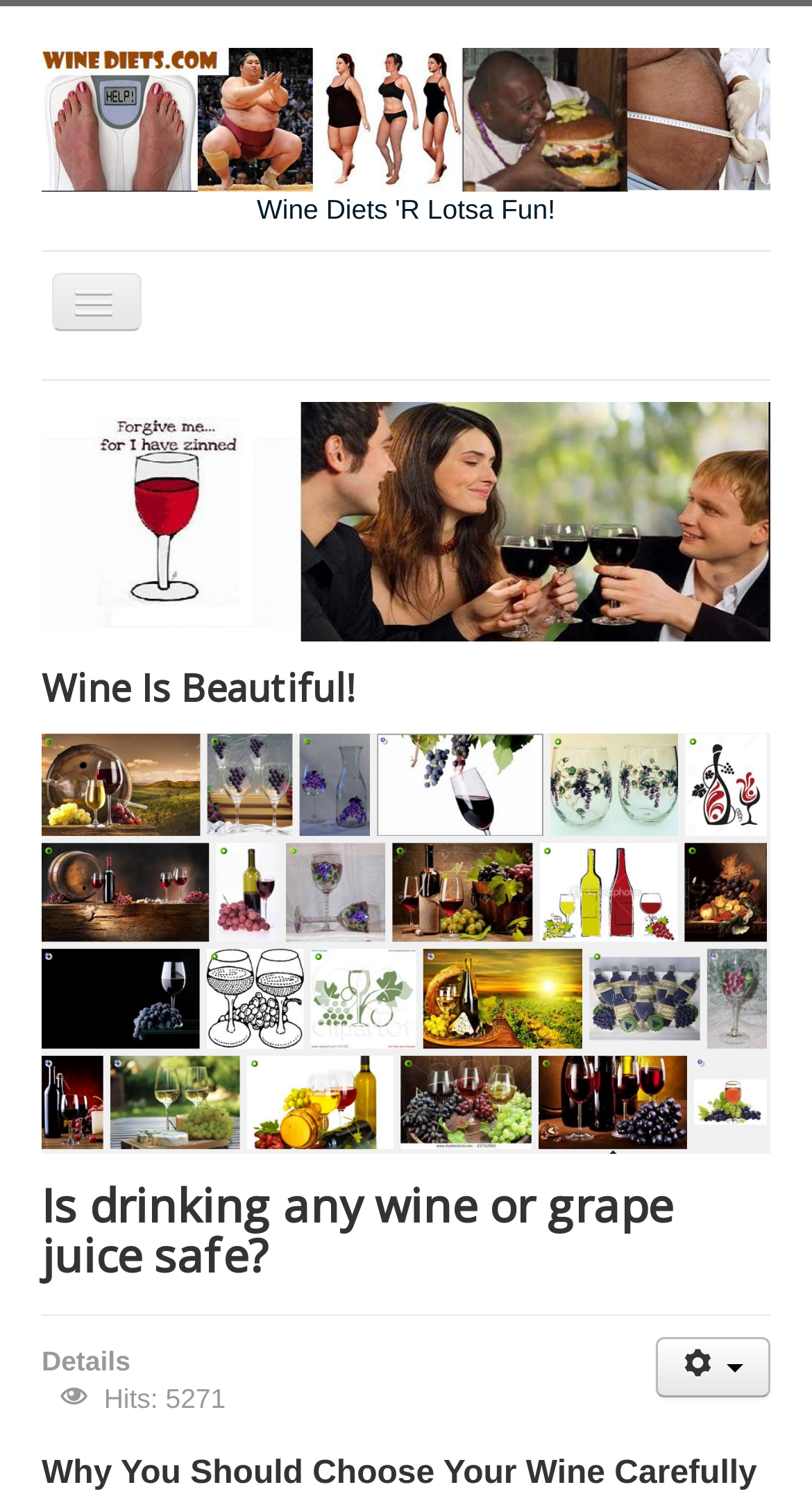What is the topic of the last static text element on the webpage?
Please give a detailed and elaborate explanation in response to the question.

I found the topic of the last static text element by looking at the static text element with the text 'Why You Should Choose Your Wine Carefully' which is located at the very bottom of the webpage.